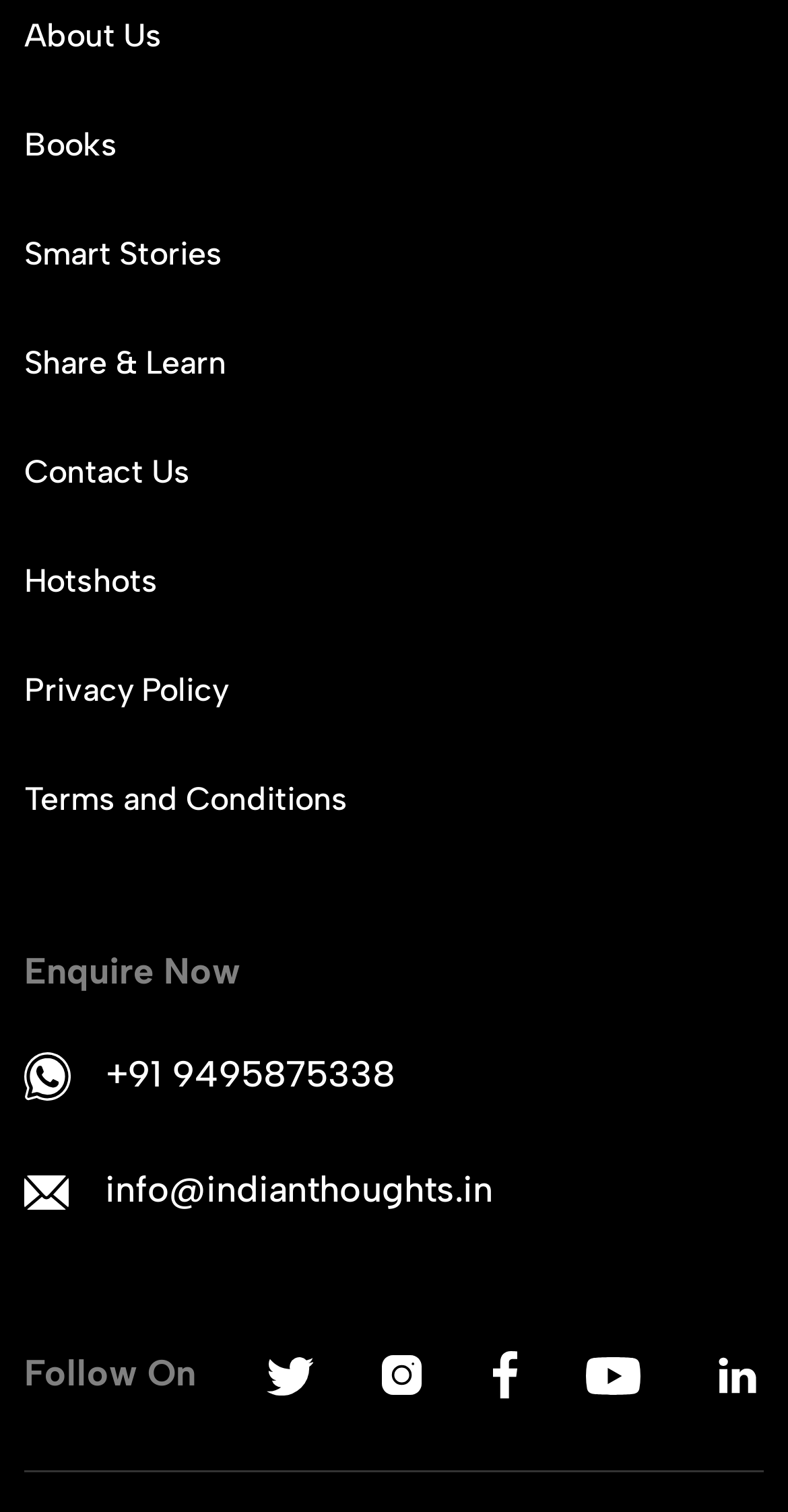Please answer the following question as detailed as possible based on the image: 
What is the phone number to contact?

I looked for a link that contains a phone number, which is usually used to contact someone. I found a link with the text '+91 9495875338', which is a phone number in the format of an Indian mobile number.